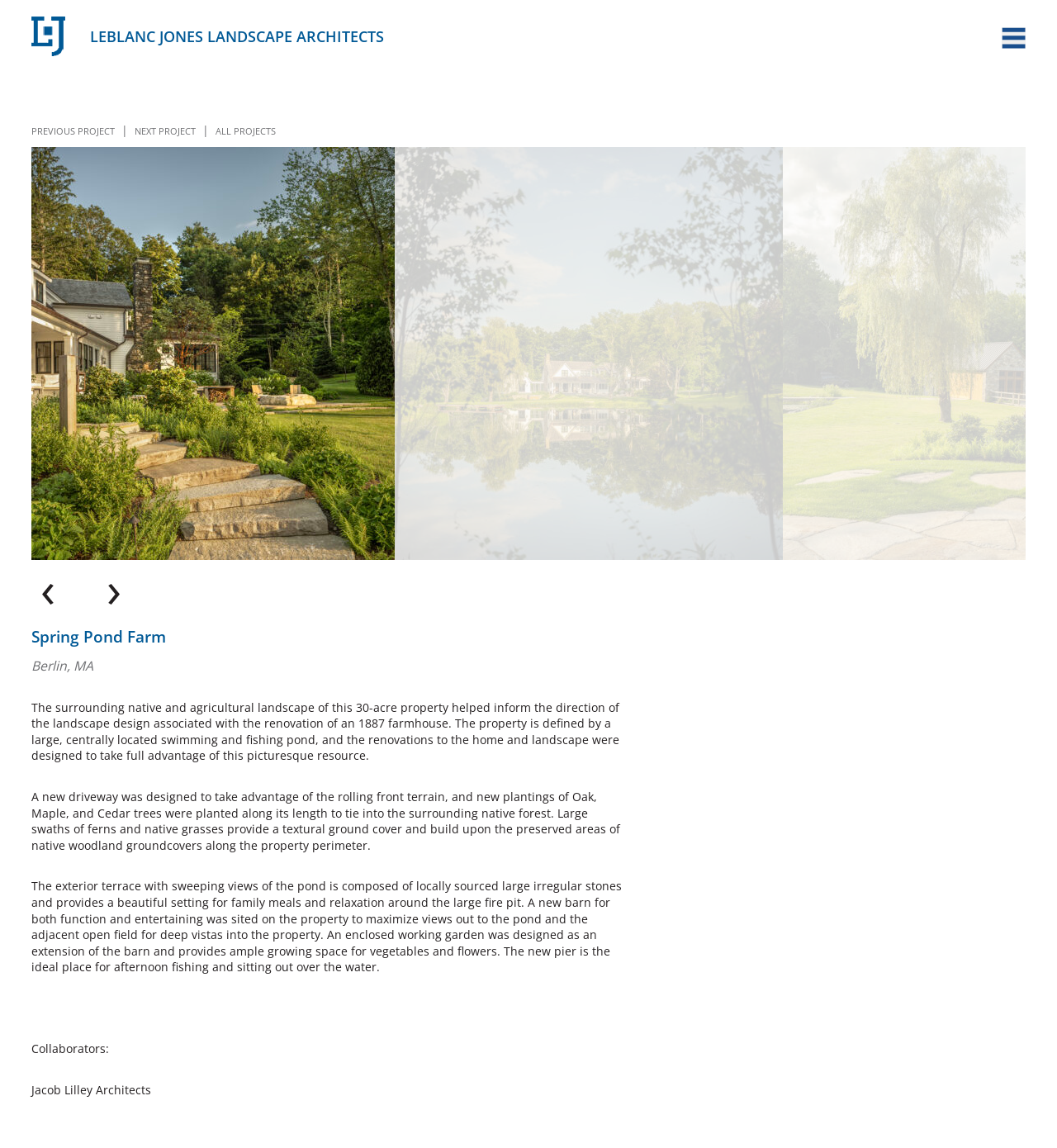Specify the bounding box coordinates of the area to click in order to execute this command: 'View previous project'. The coordinates should consist of four float numbers ranging from 0 to 1, and should be formatted as [left, top, right, bottom].

[0.03, 0.109, 0.109, 0.12]